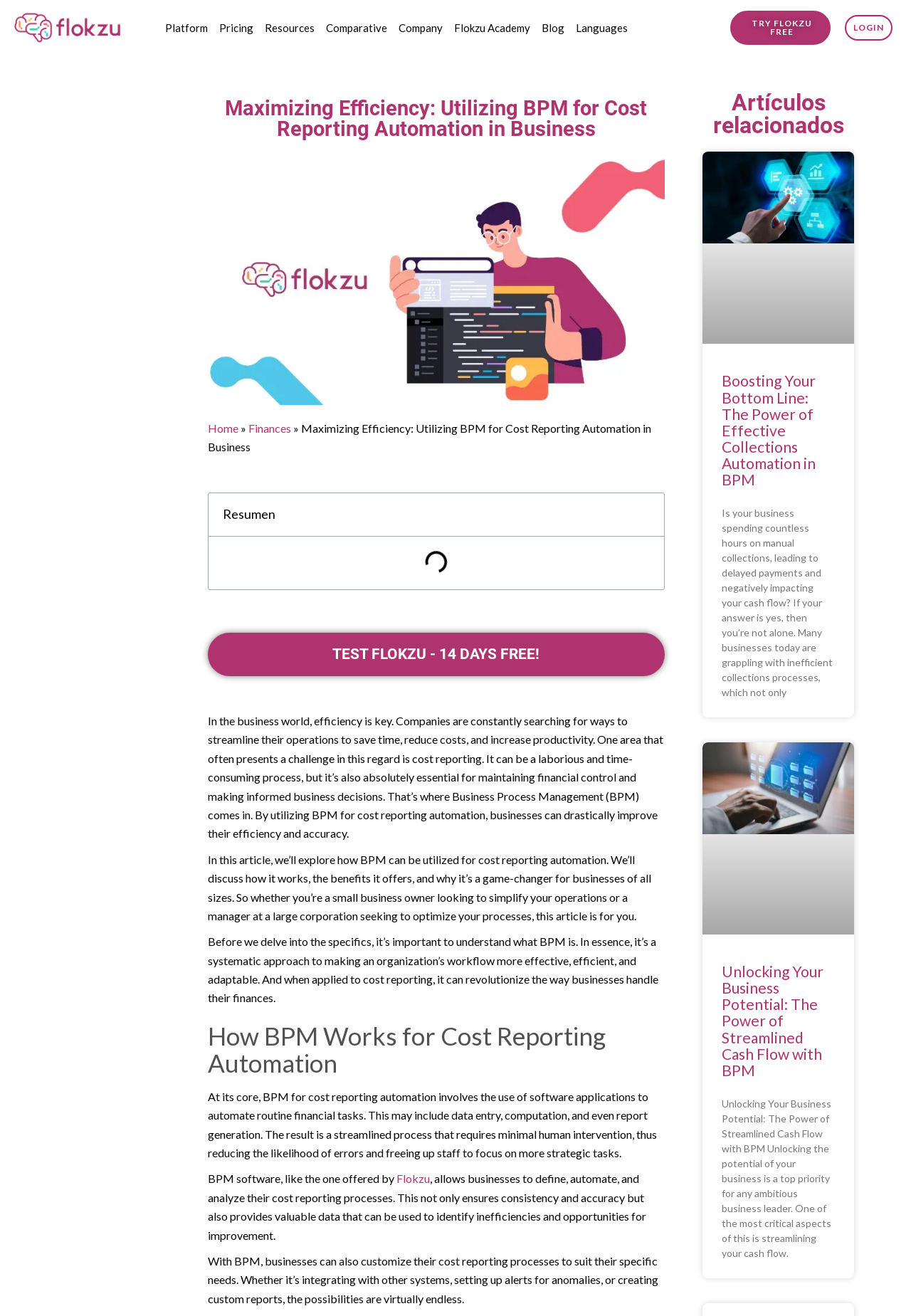Highlight the bounding box coordinates of the element that should be clicked to carry out the following instruction: "Click on the 'TRY FLOKZU FREE' button". The coordinates must be given as four float numbers ranging from 0 to 1, i.e., [left, top, right, bottom].

[0.802, 0.008, 0.911, 0.034]